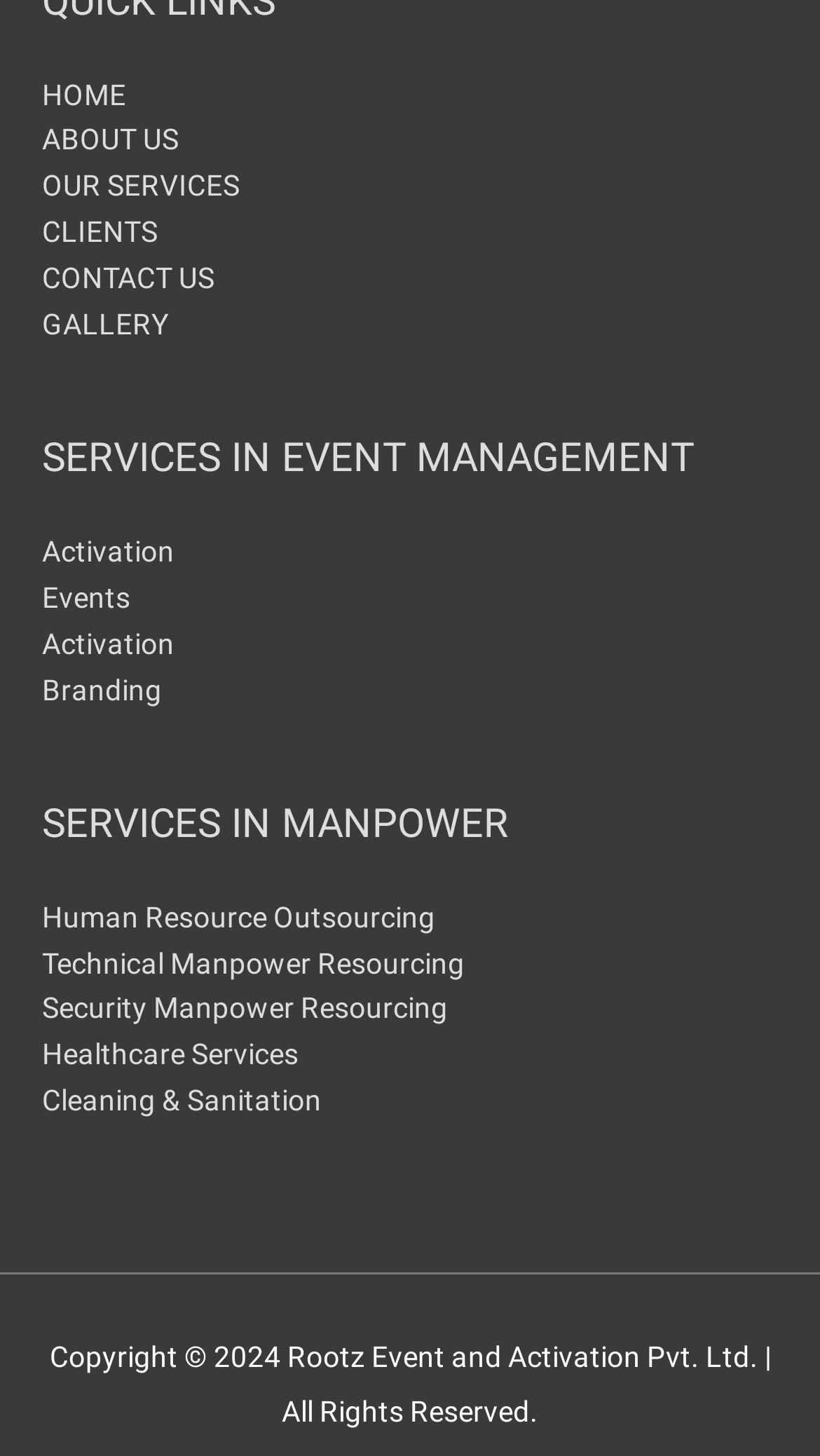Locate the bounding box coordinates of the element that needs to be clicked to carry out the instruction: "contact us". The coordinates should be given as four float numbers ranging from 0 to 1, i.e., [left, top, right, bottom].

[0.051, 0.179, 0.262, 0.202]